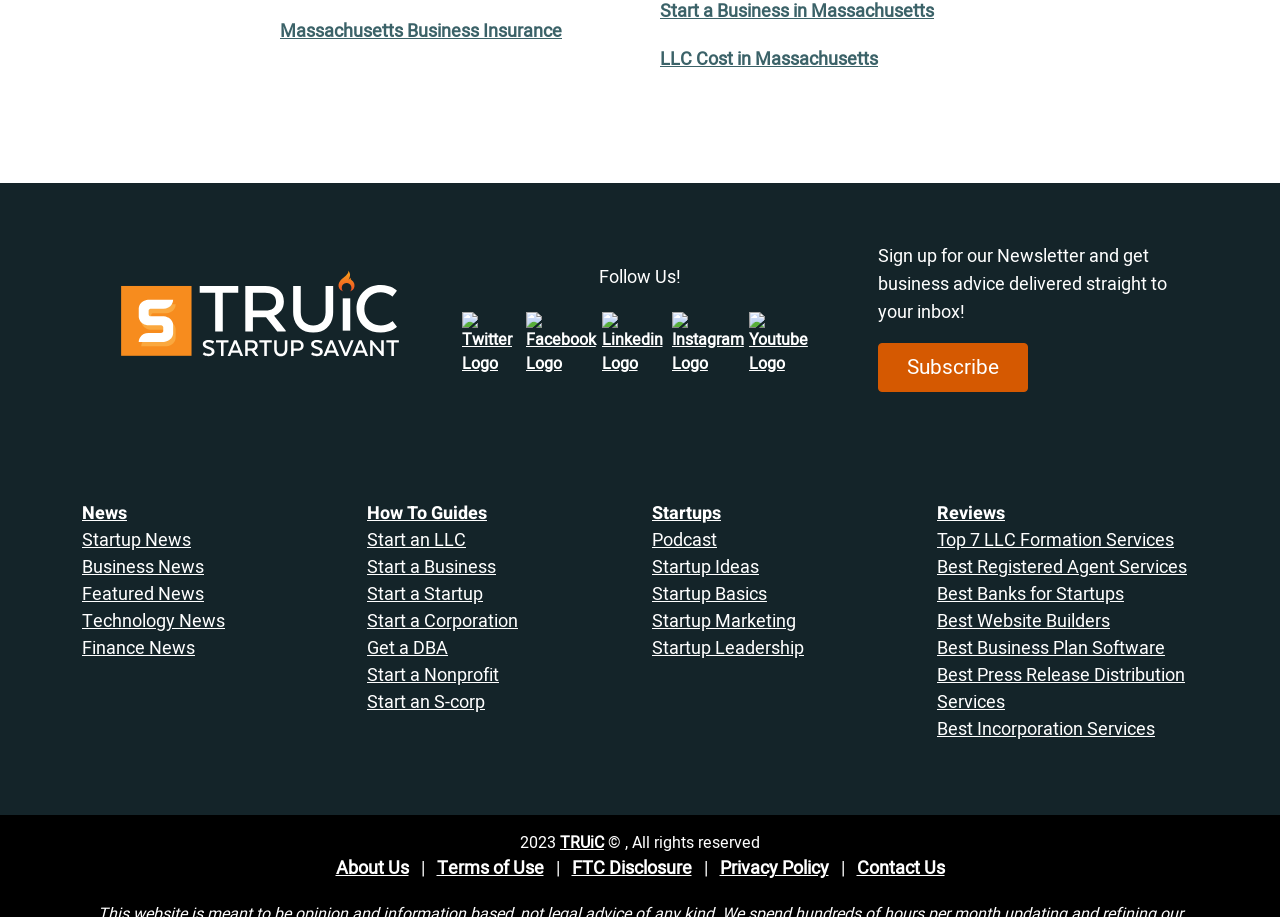What is the last link in the footer section?
Provide a detailed answer to the question, using the image to inform your response.

The last link in the footer section is 'Contact Us', which is located at the bottom right corner of the webpage.